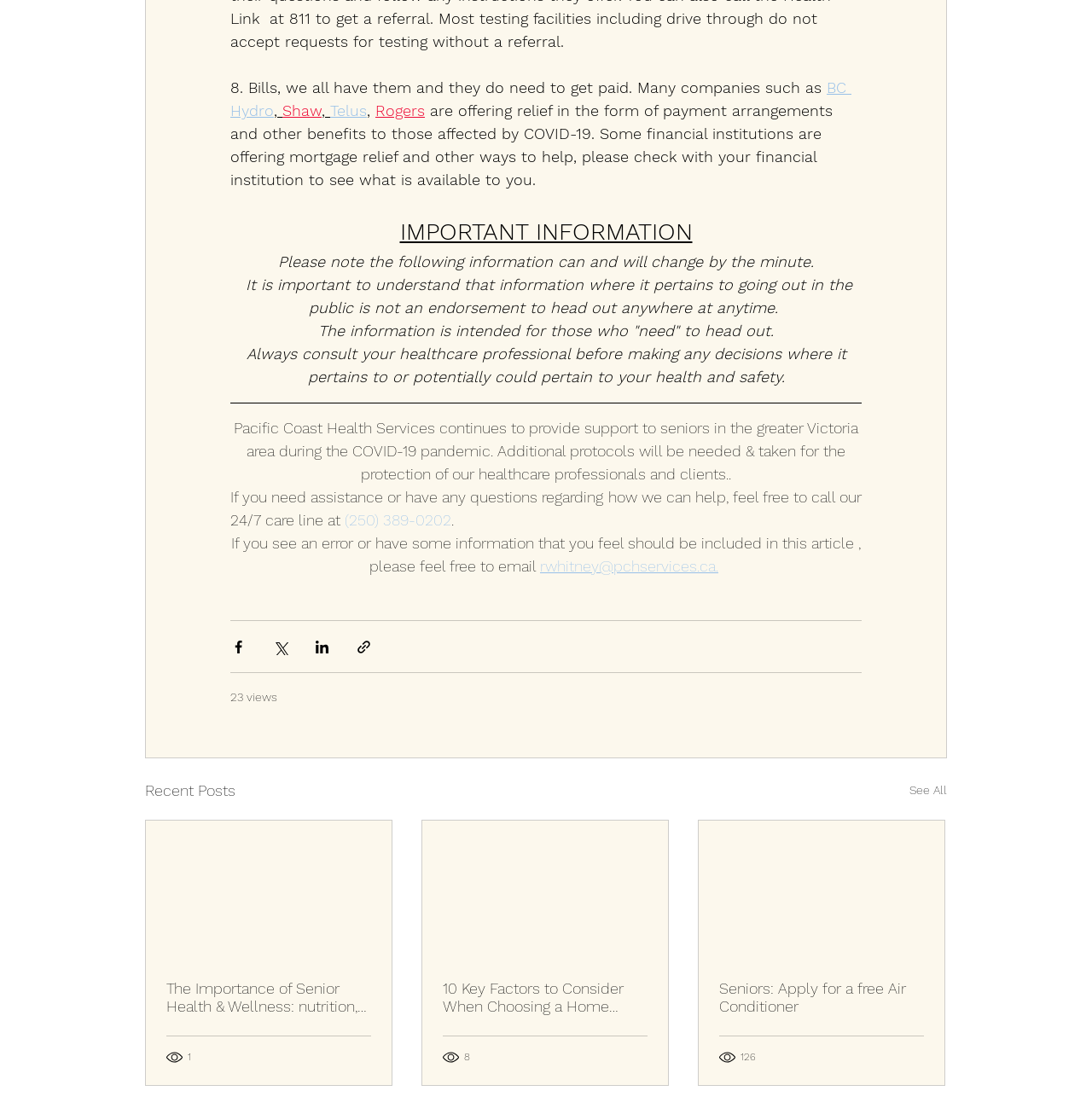Please indicate the bounding box coordinates for the clickable area to complete the following task: "Email rwhitney@pchservices.ca". The coordinates should be specified as four float numbers between 0 and 1, i.e., [left, top, right, bottom].

[0.495, 0.498, 0.658, 0.514]